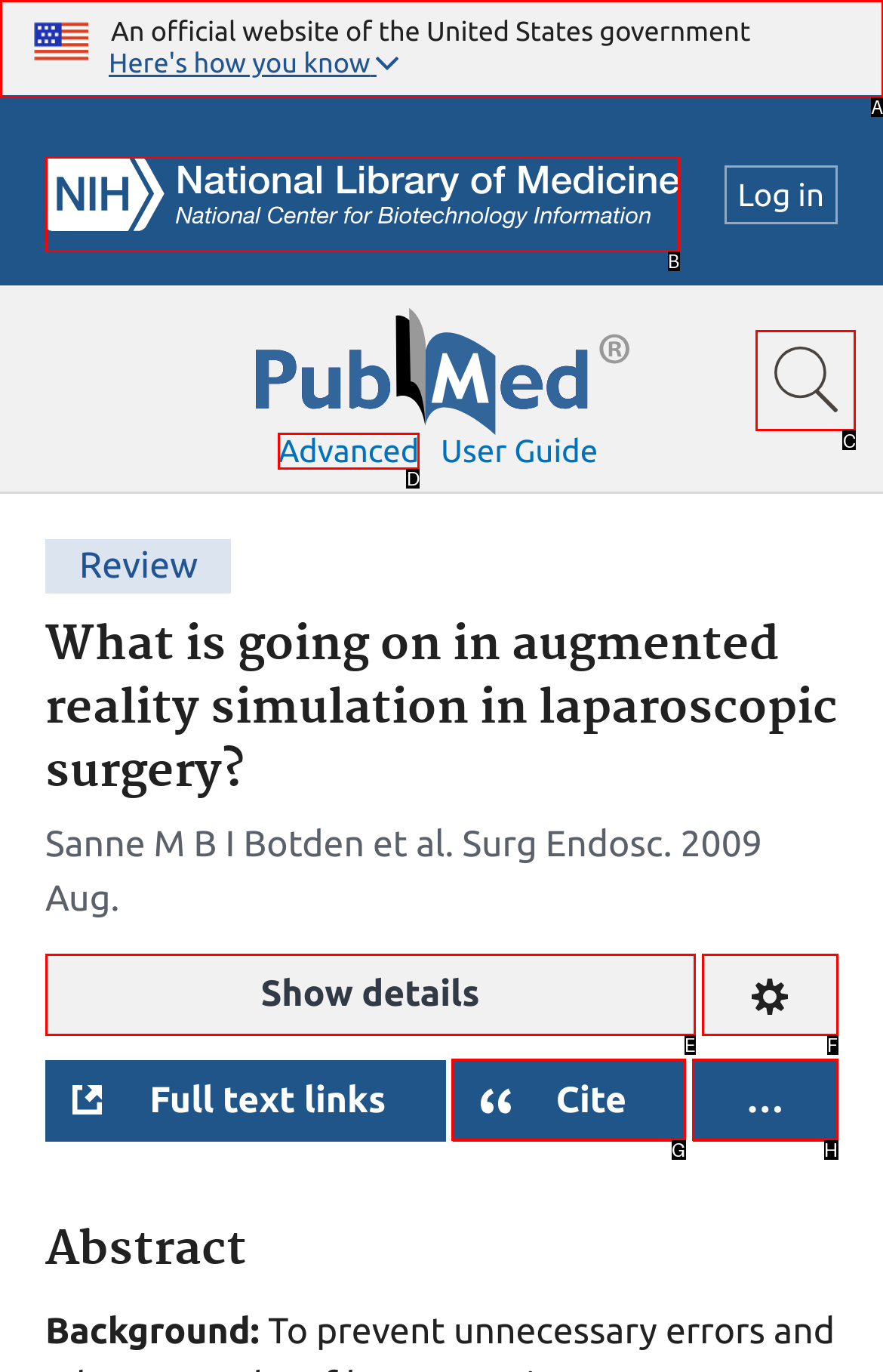Determine which HTML element I should select to execute the task: view charting samples
Reply with the corresponding option's letter from the given choices directly.

None